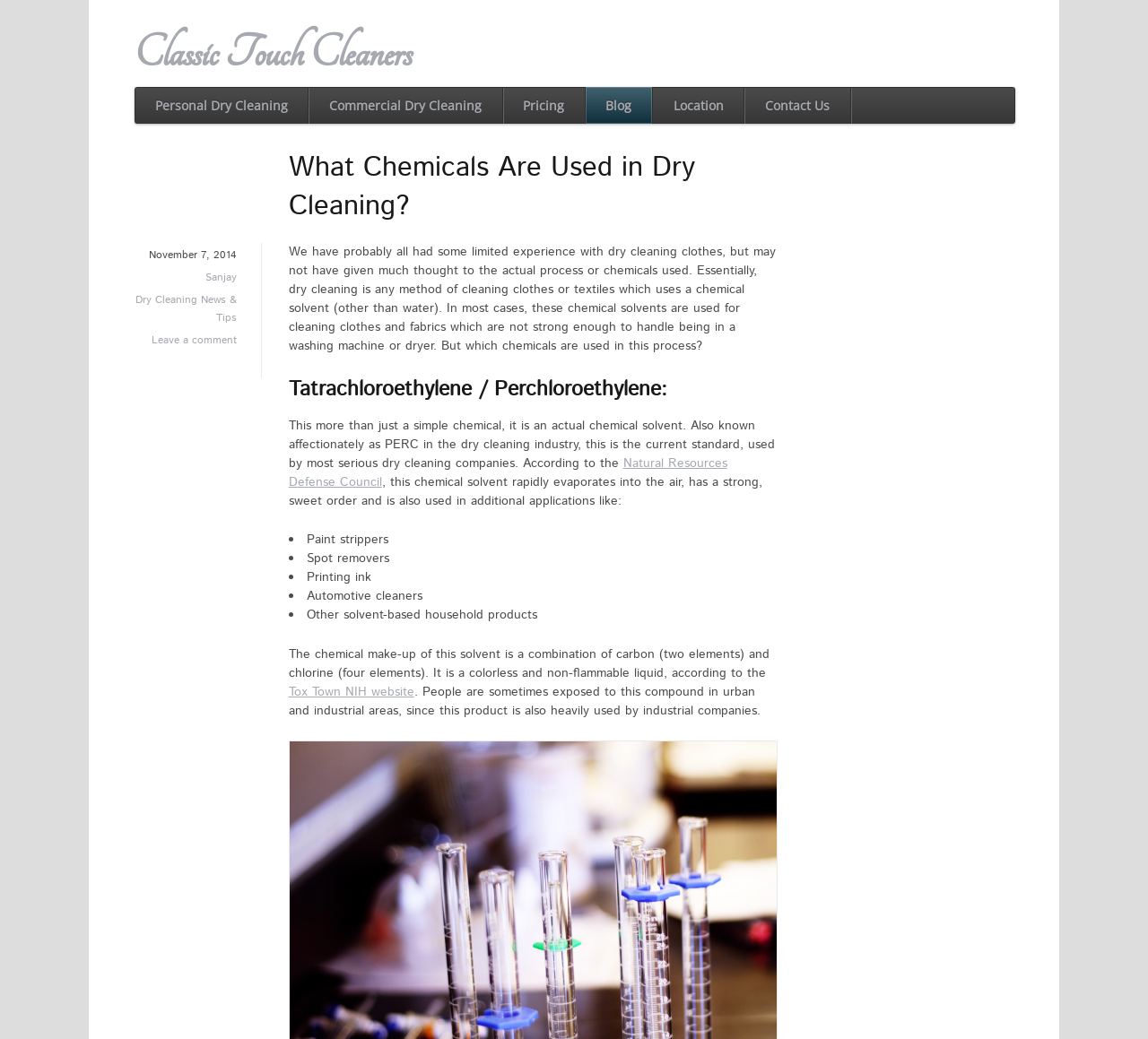Please provide a comprehensive answer to the question below using the information from the image: What is the purpose of dry cleaning?

The purpose of dry cleaning can be inferred from the text 'Essentially, dry cleaning is any method of cleaning clothes or textiles which uses a chemical solvent (other than water). In most cases, these chemical solvents are used for cleaning clothes and fabrics which are not strong enough to handle being in a washing machine or dryer.' which is located in the static text element with a bounding box coordinate of [0.251, 0.233, 0.676, 0.341].